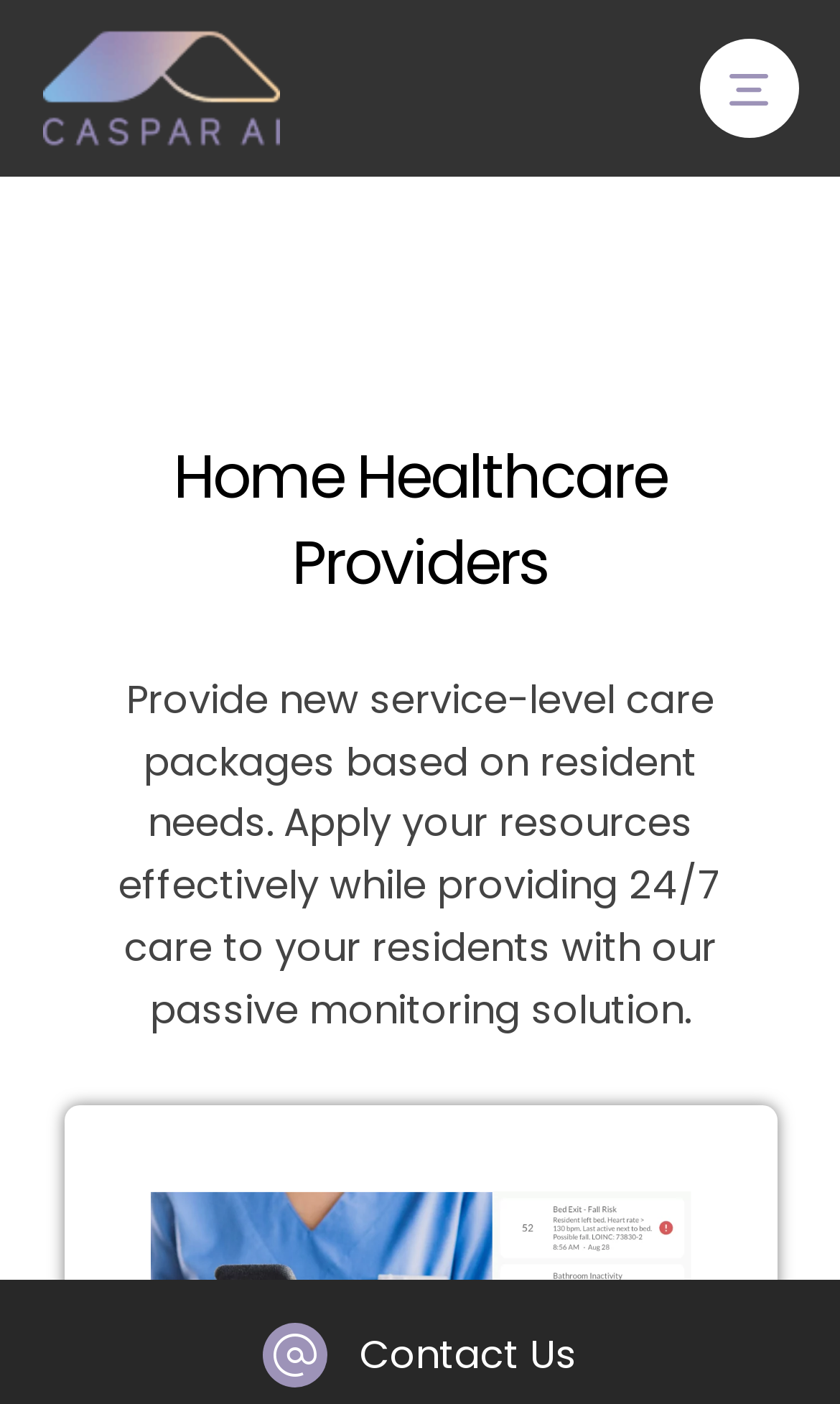What is the focus of the webpage?
Make sure to answer the question with a detailed and comprehensive explanation.

The focus of the webpage is inferred from the static text element with a bounding box of [0.141, 0.478, 0.859, 0.738], which states 'Provide new service-level care packages based on resident needs'.